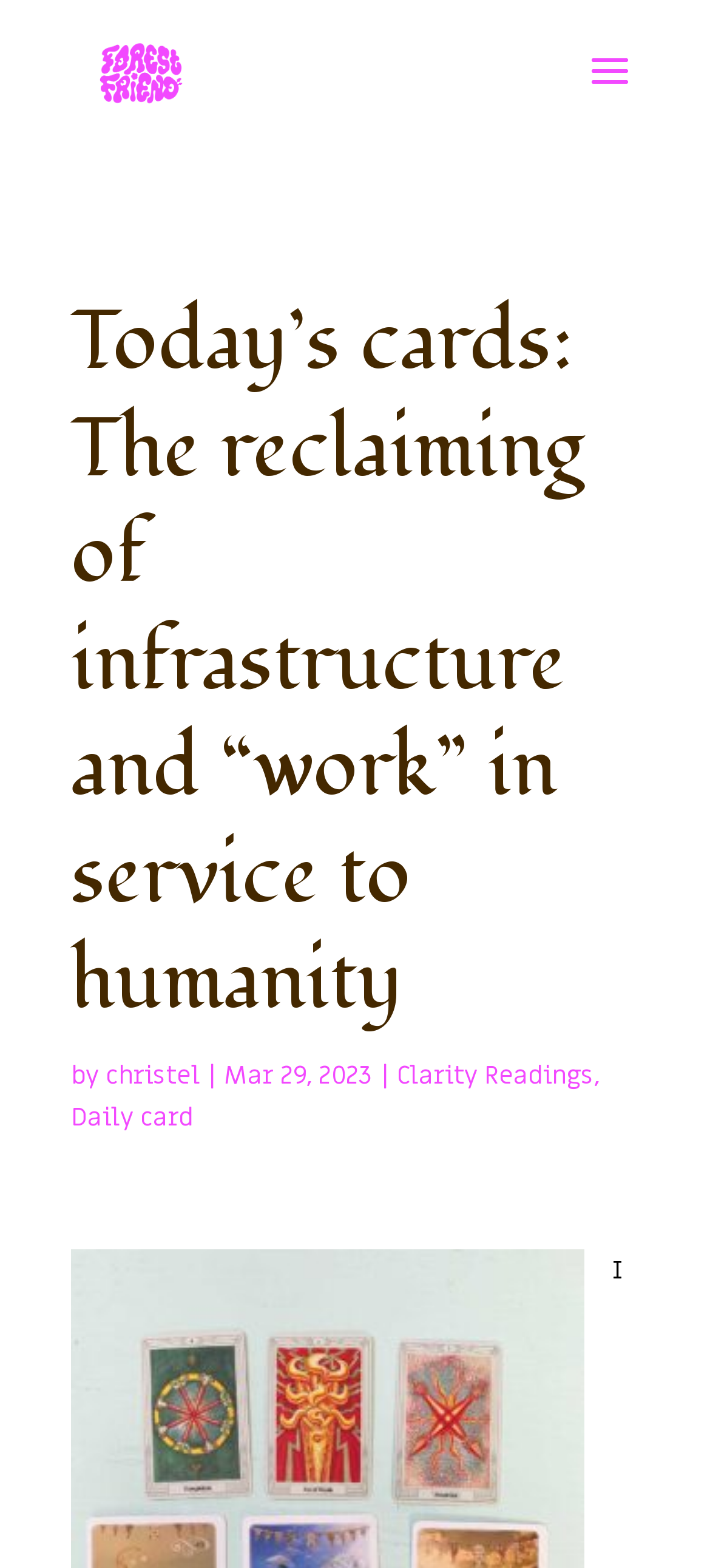Articulate a detailed summary of the webpage's content and design.

The webpage appears to be a blog post or article page. At the top, there is a logo or image of "Forest Friend Creative Projects" with a link to the same name, positioned near the top left corner of the page. 

Below the logo, there is a main heading that reads "Today’s cards: The reclaiming of infrastructure and “work” in service to humanity", which spans almost the entire width of the page. 

Underneath the heading, there is a byline that includes the author's name, "christel", with a link to their profile or page, followed by the date "Mar 29, 2023". 

To the right of the byline, there are two links: "Clarity Readings" and "Daily card". The "Daily card" link is positioned slightly above the other two links.